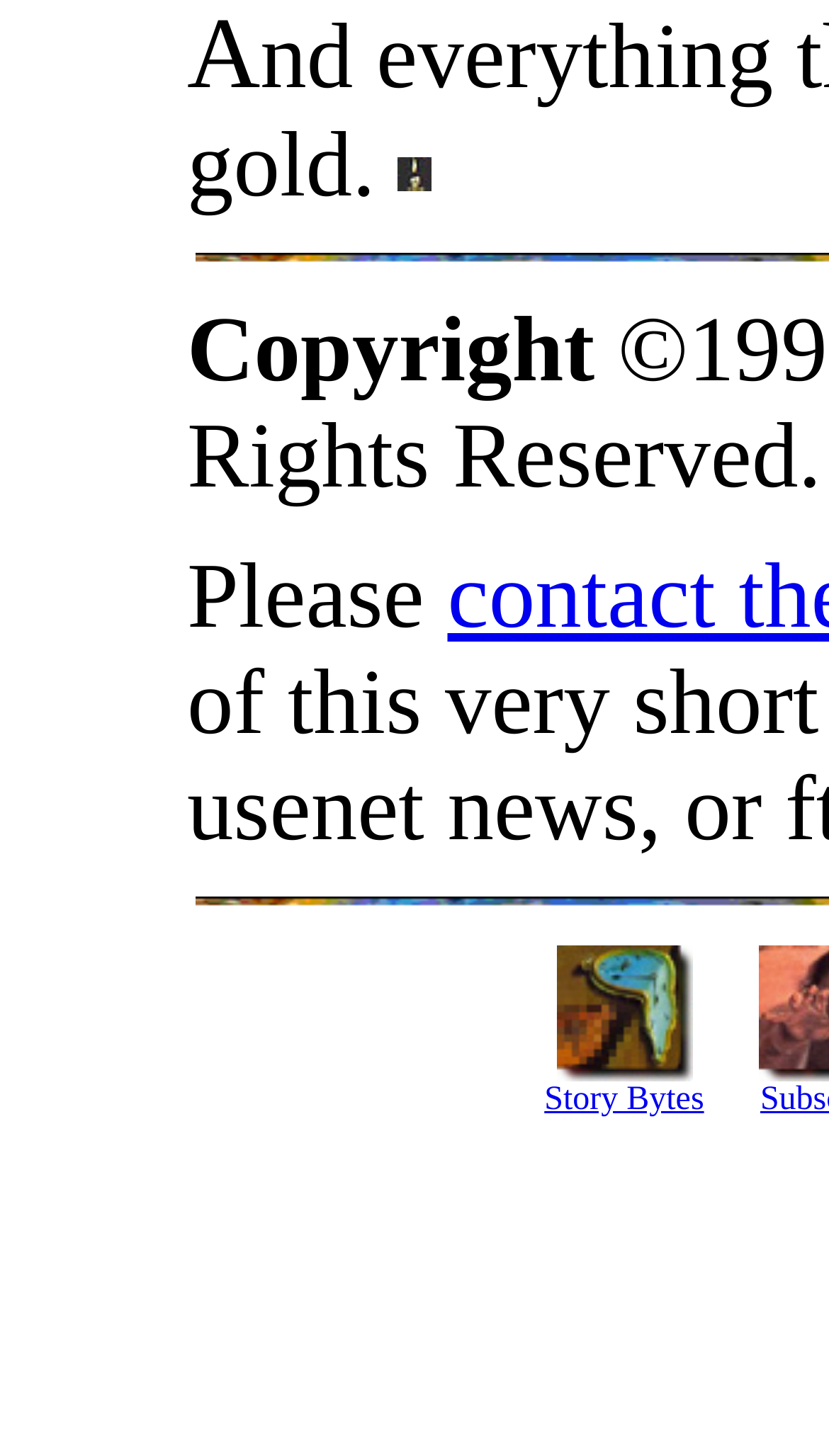Extract the bounding box for the UI element that matches this description: "parent_node: Story Bytes".

[0.671, 0.682, 0.835, 0.707]